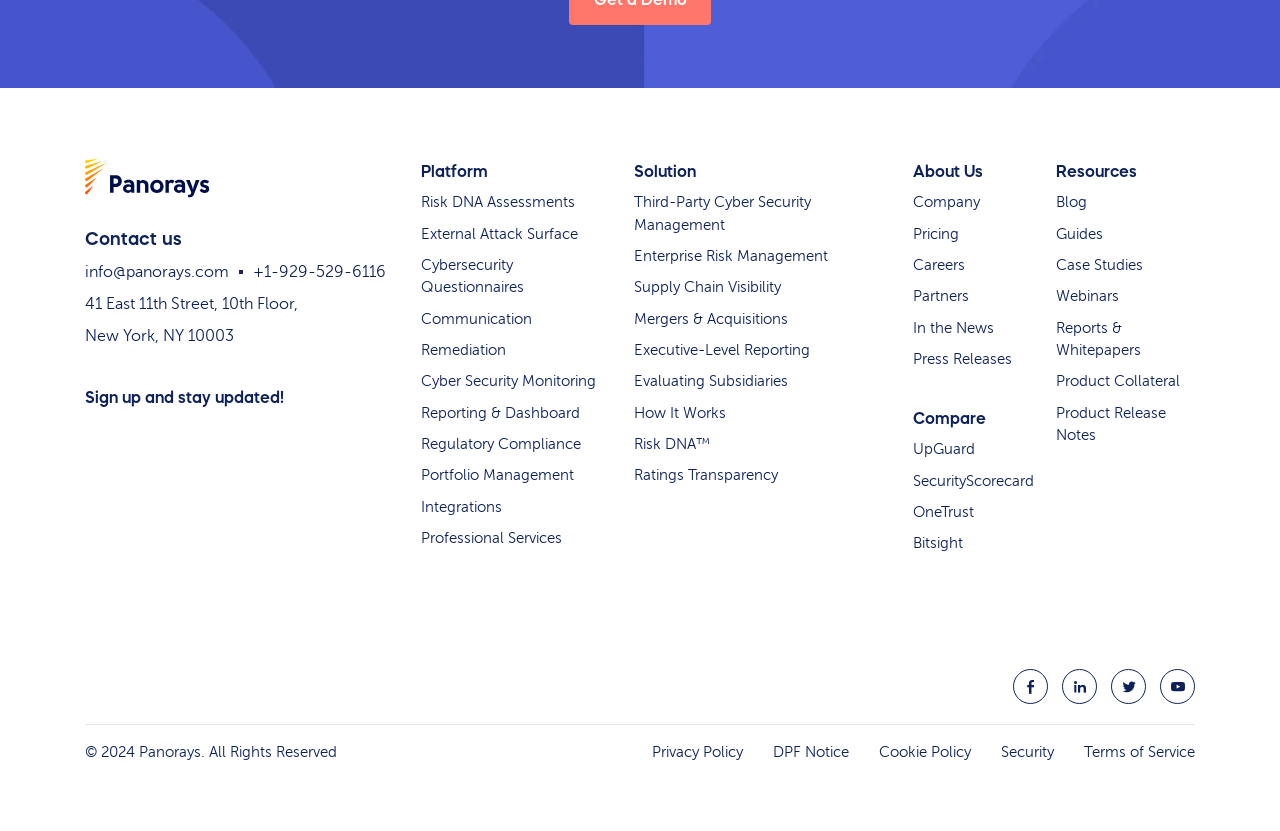Determine the bounding box coordinates of the UI element described by: "About Us".

None